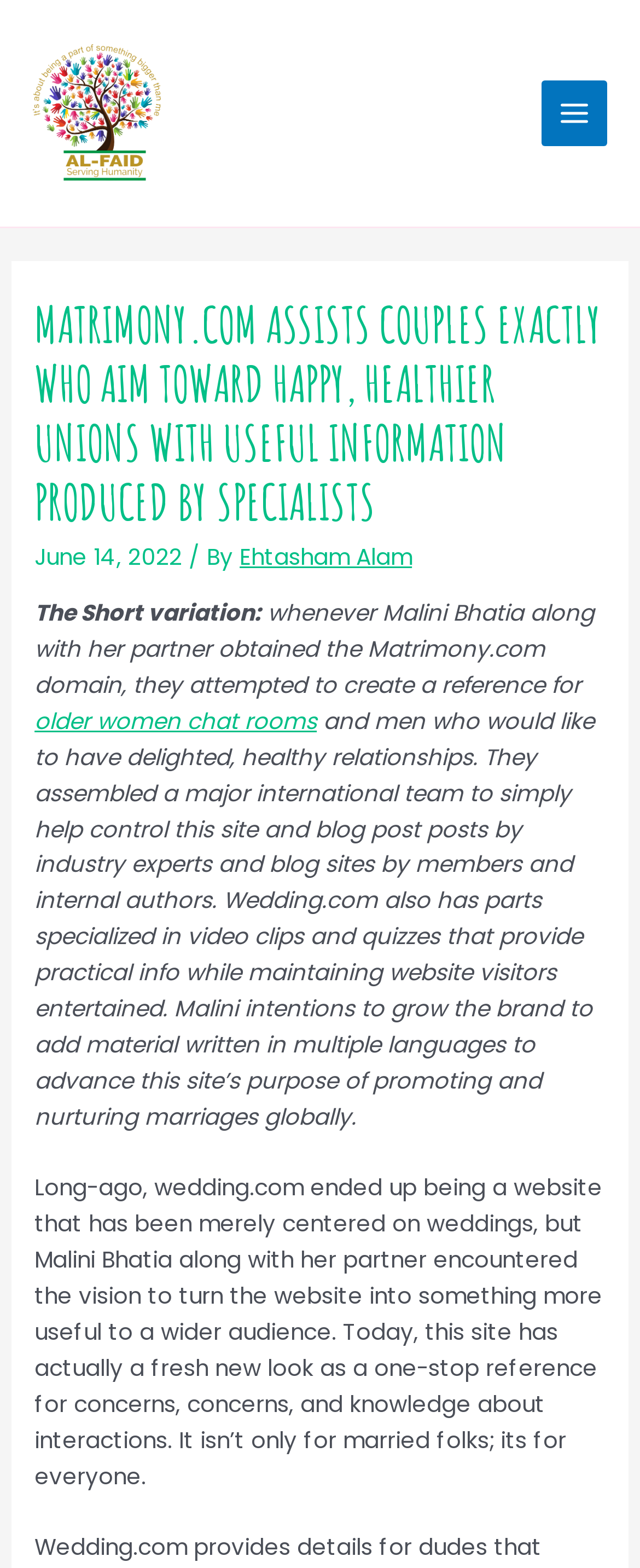Please reply to the following question with a single word or a short phrase:
What is the name of the website?

Matrimony.com